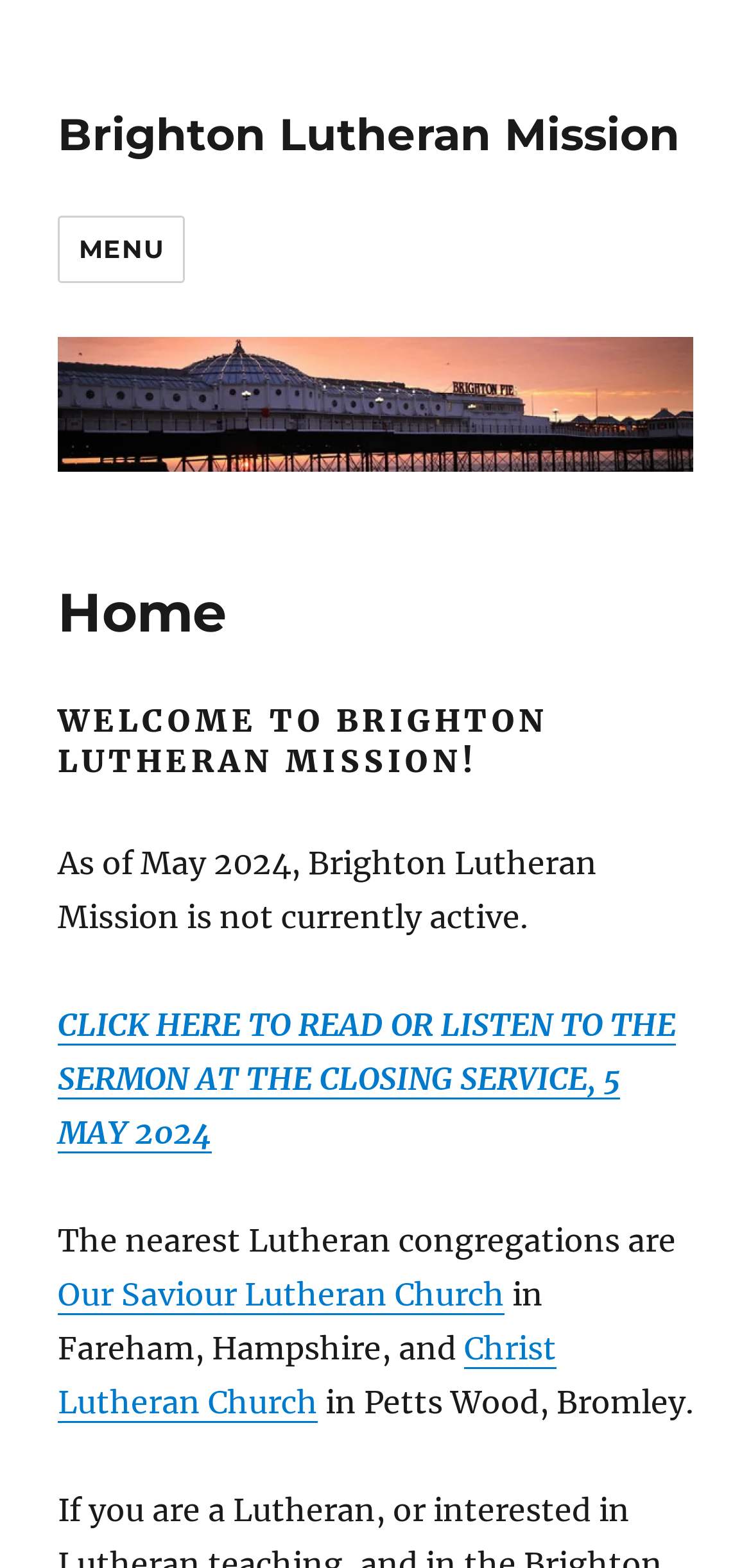Extract the bounding box coordinates for the HTML element that matches this description: "alt="Brighton Lutheran Mission"". The coordinates should be four float numbers between 0 and 1, i.e., [left, top, right, bottom].

[0.077, 0.215, 0.923, 0.301]